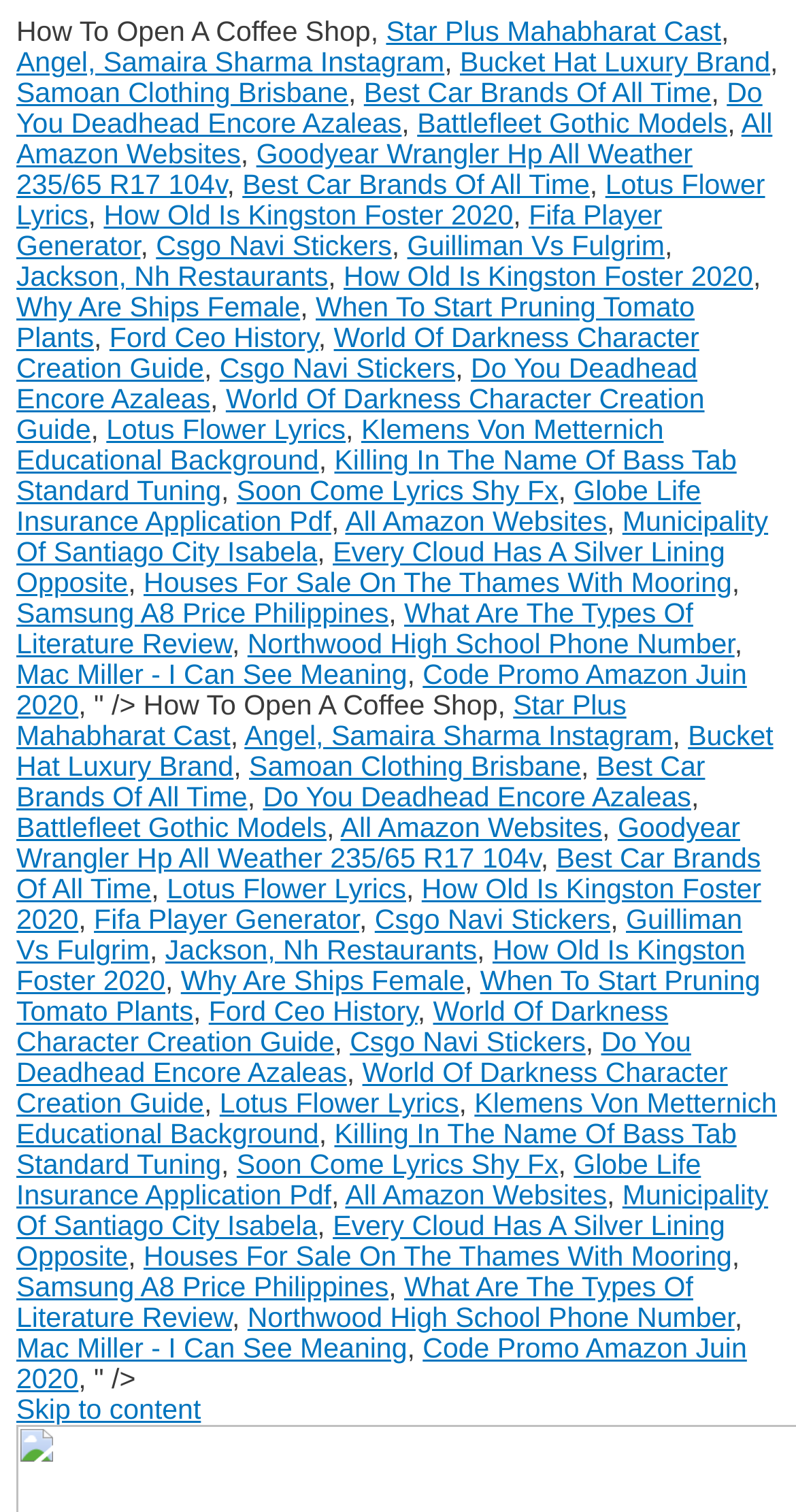Please locate the clickable area by providing the bounding box coordinates to follow this instruction: "Check 'Samoan Clothing Brisbane'".

[0.021, 0.051, 0.438, 0.072]